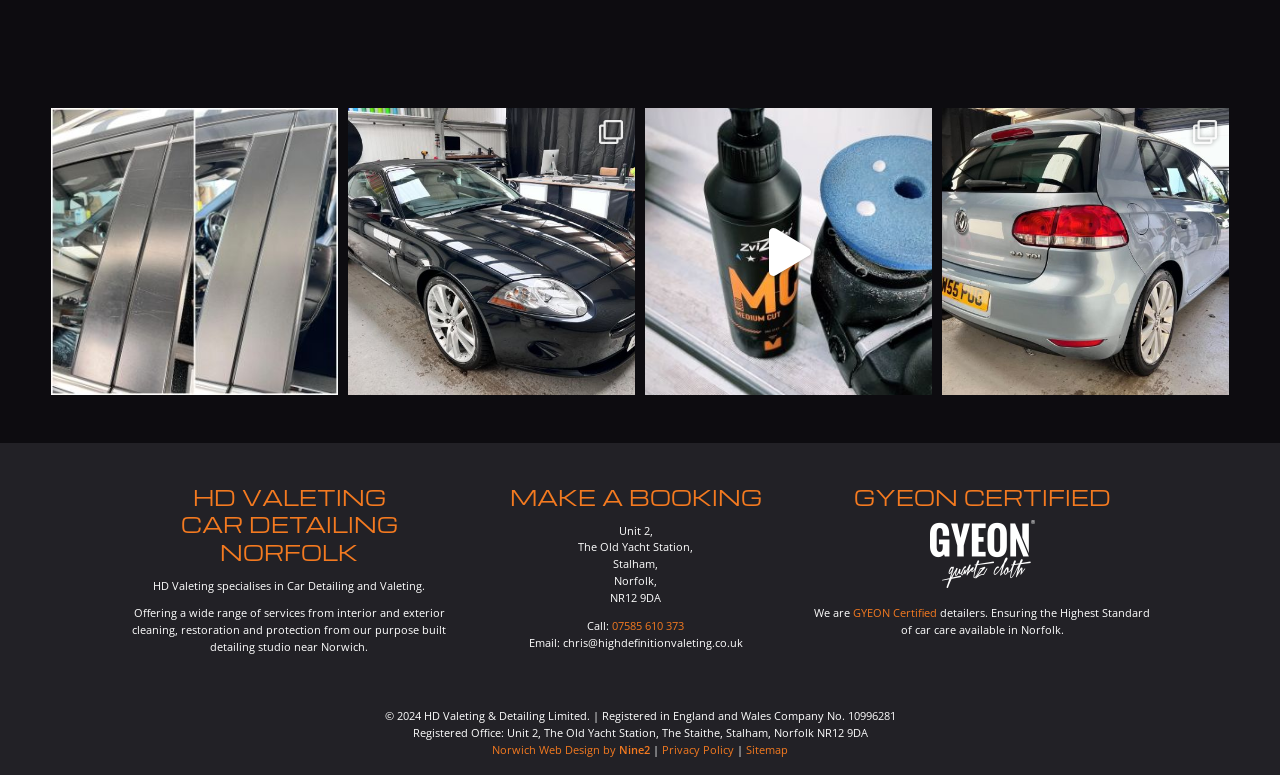Please identify the coordinates of the bounding box for the clickable region that will accomplish this instruction: "View the 'Diyustom Review' article".

None